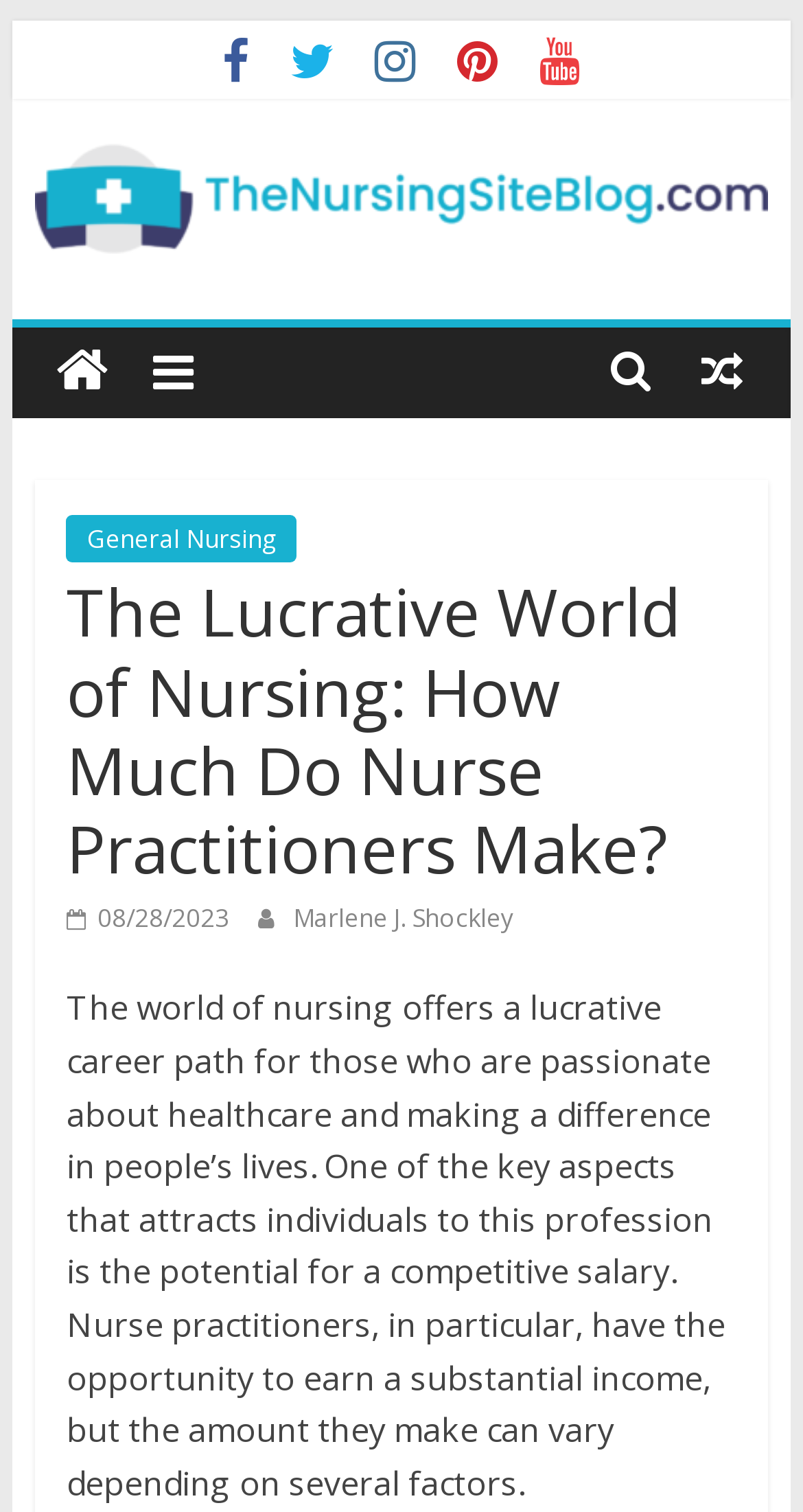What is the main category of the webpage?
Using the image, provide a detailed and thorough answer to the question.

I found the main category by examining the link element with the text 'General Nursing' which is located in the top navigation area of the webpage. The bounding box coordinates of this element are [0.083, 0.34, 0.37, 0.371].